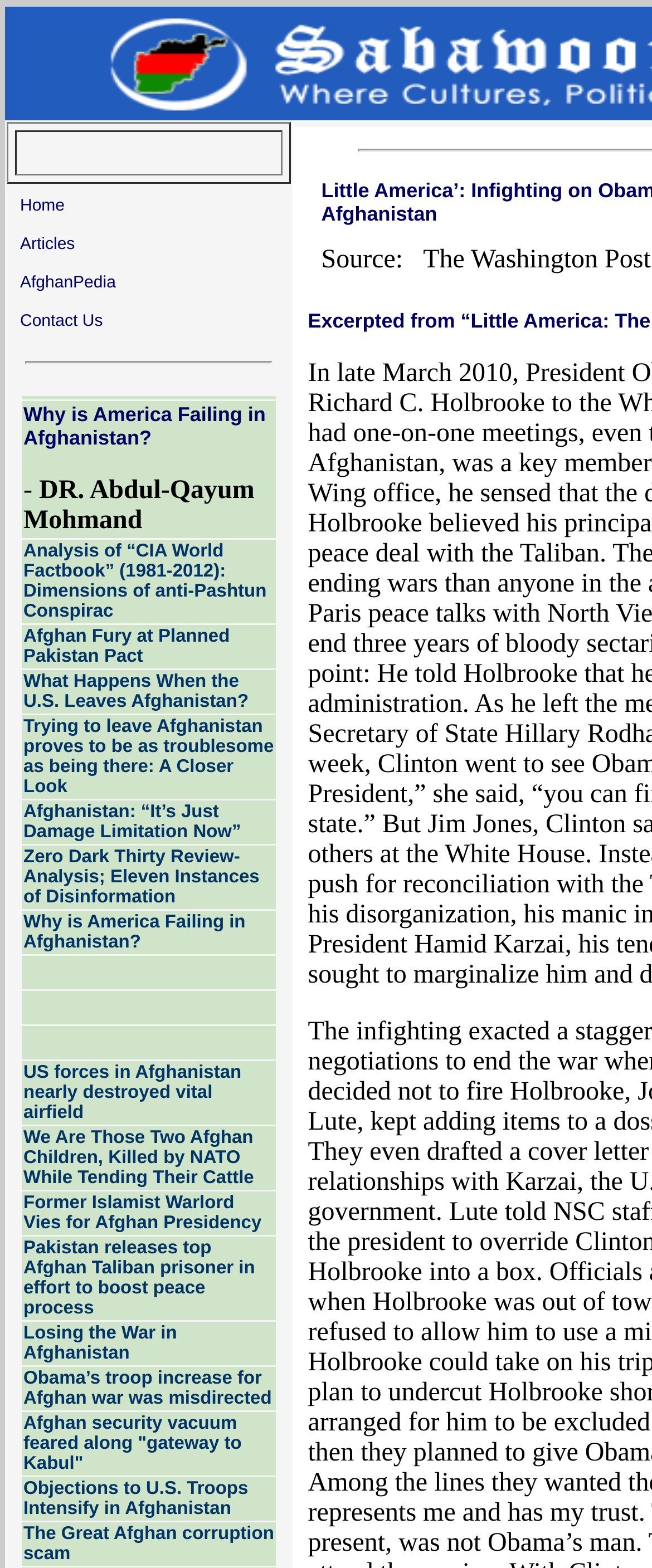Specify the bounding box coordinates of the area to click in order to execute this command: 'Click on Articles'. The coordinates should consist of four float numbers ranging from 0 to 1, and should be formatted as [left, top, right, bottom].

[0.031, 0.15, 0.115, 0.162]